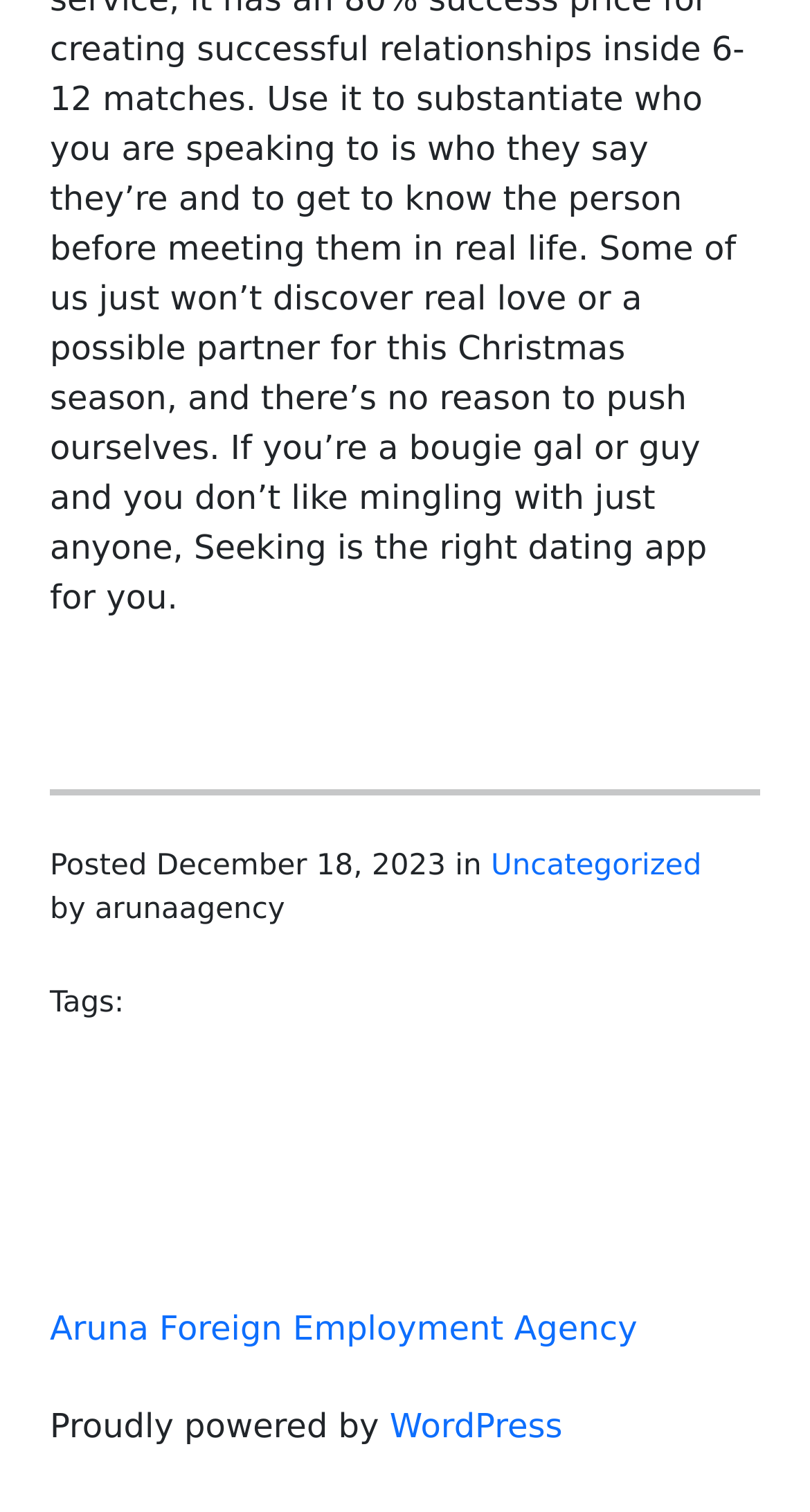Please answer the following question using a single word or phrase: Who is the author of the latest article?

arunaagency